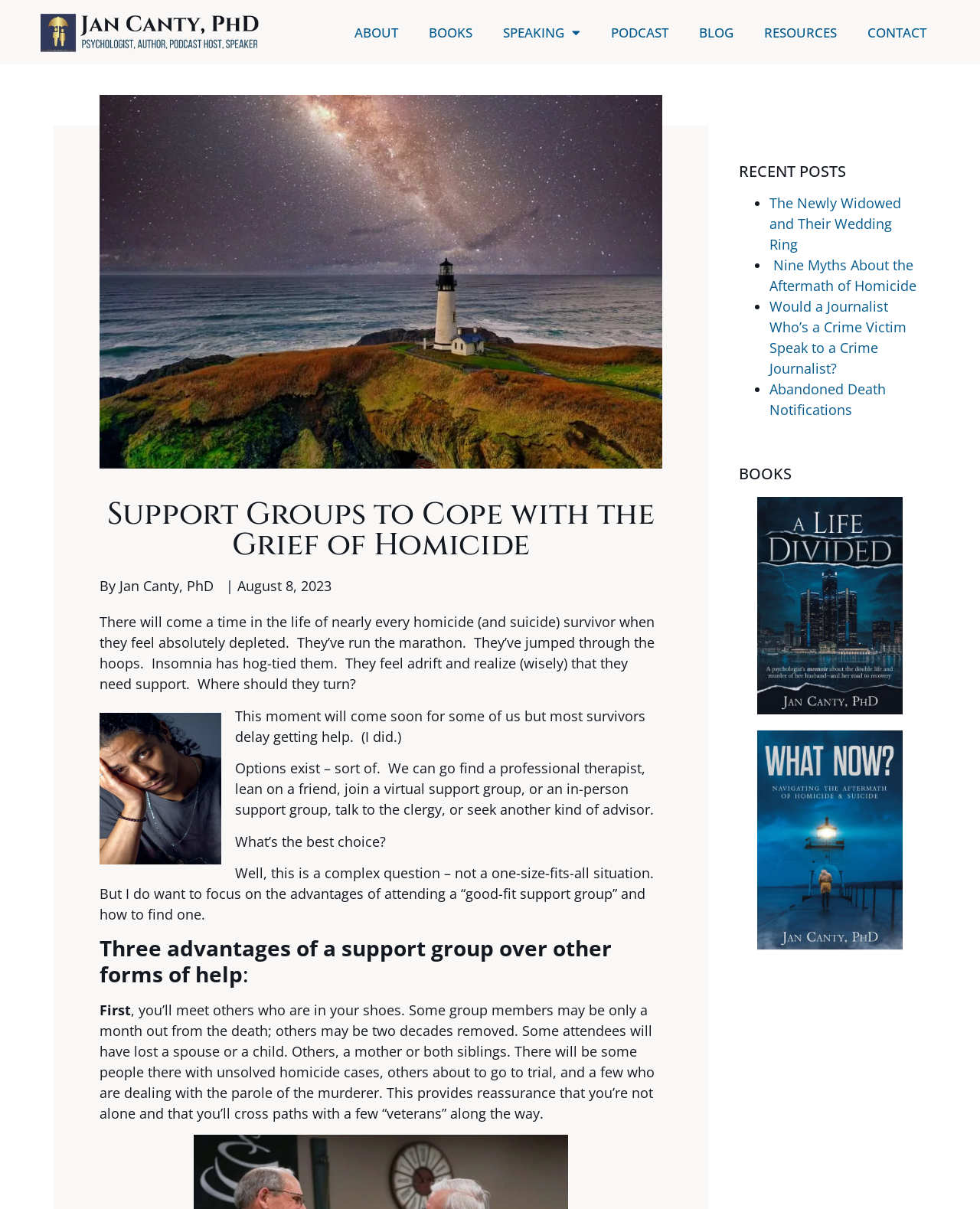Please specify the bounding box coordinates of the region to click in order to perform the following instruction: "Click on the ABOUT link".

[0.346, 0.013, 0.422, 0.042]